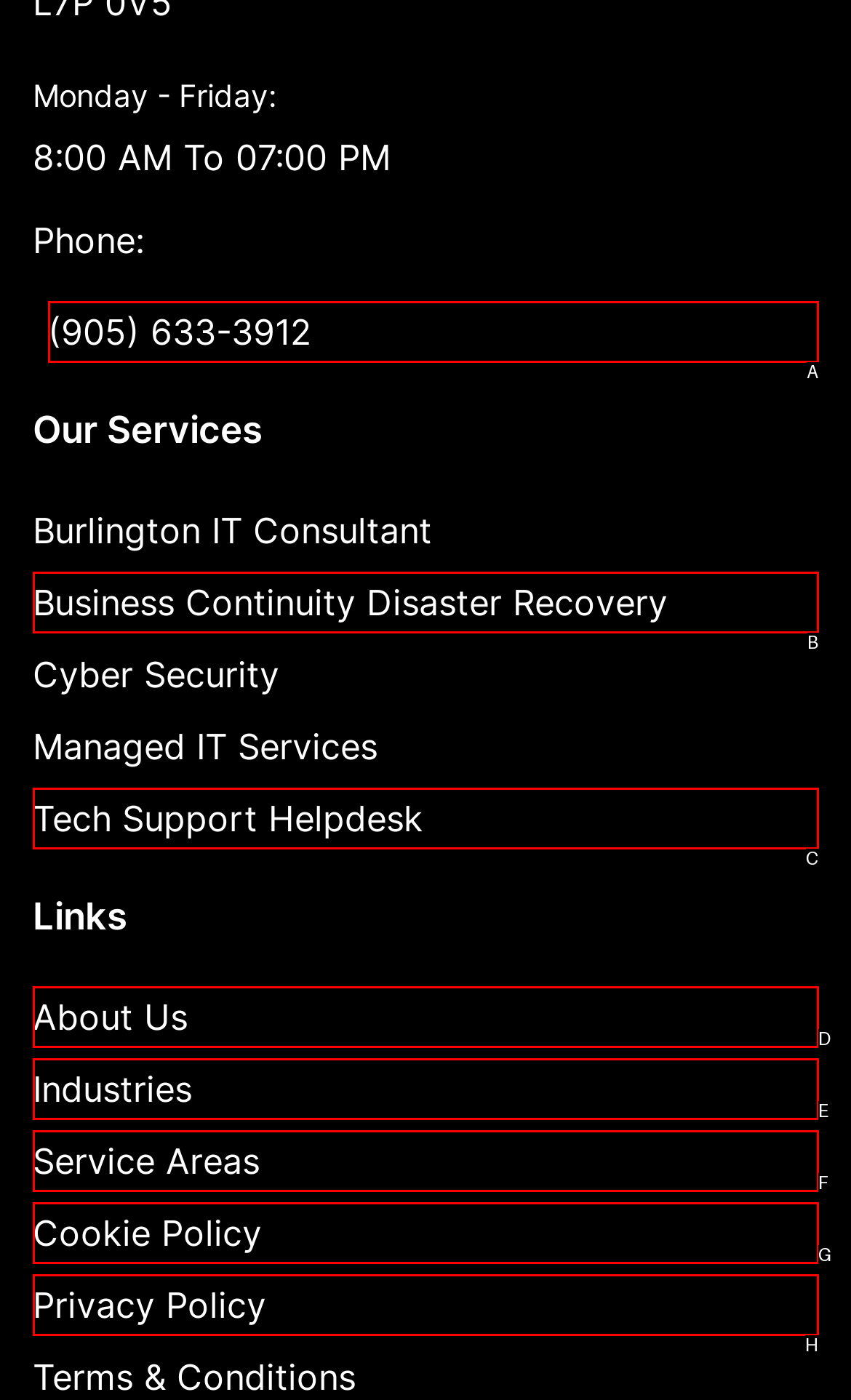Examine the description: ages 11 to 19 and indicate the best matching option by providing its letter directly from the choices.

None